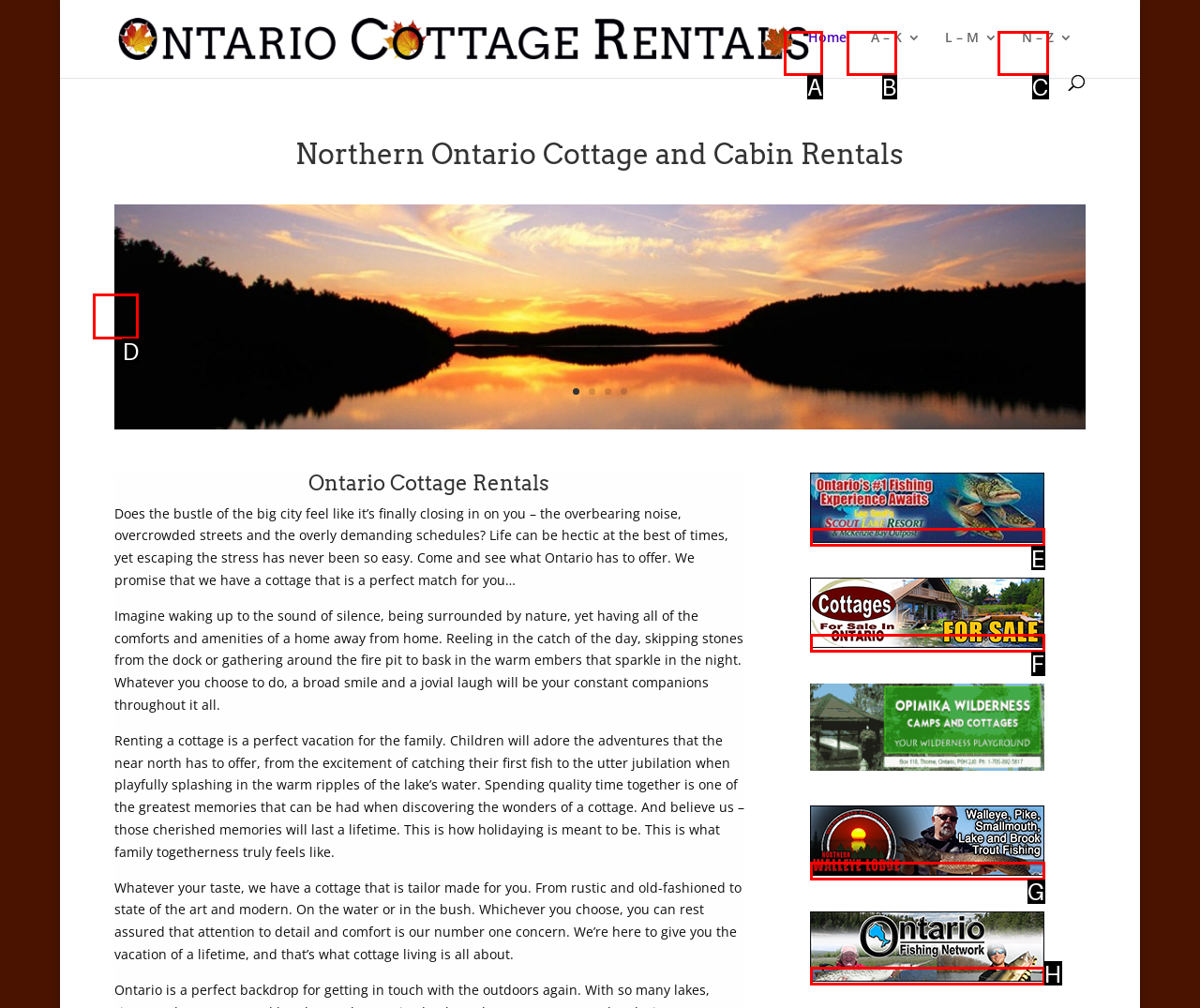Match the HTML element to the description: alt="Cottage Ontario". Answer with the letter of the correct option from the provided choices.

F